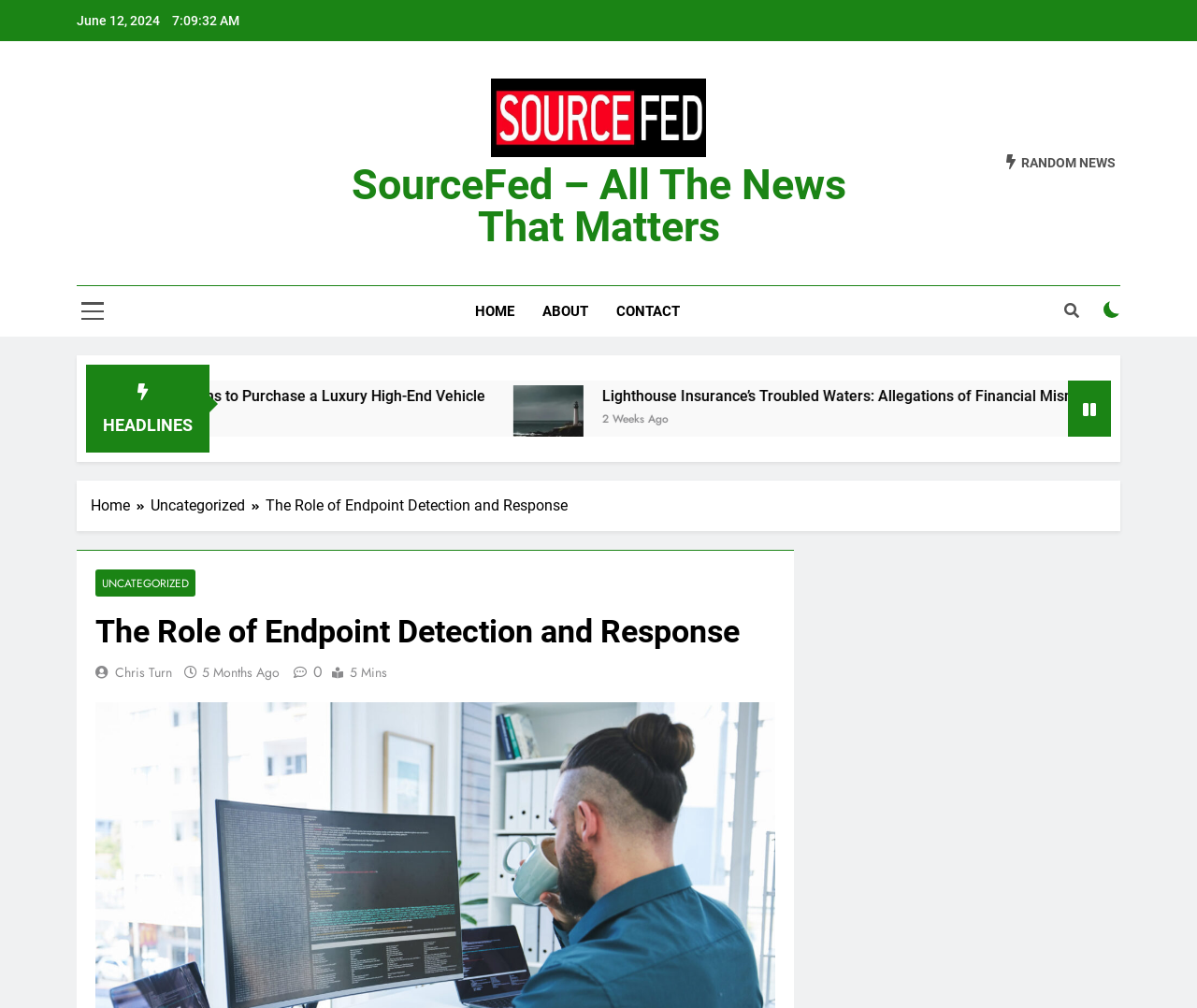Could you locate the bounding box coordinates for the section that should be clicked to accomplish this task: "Click on the link to find acupuncturists in action".

None